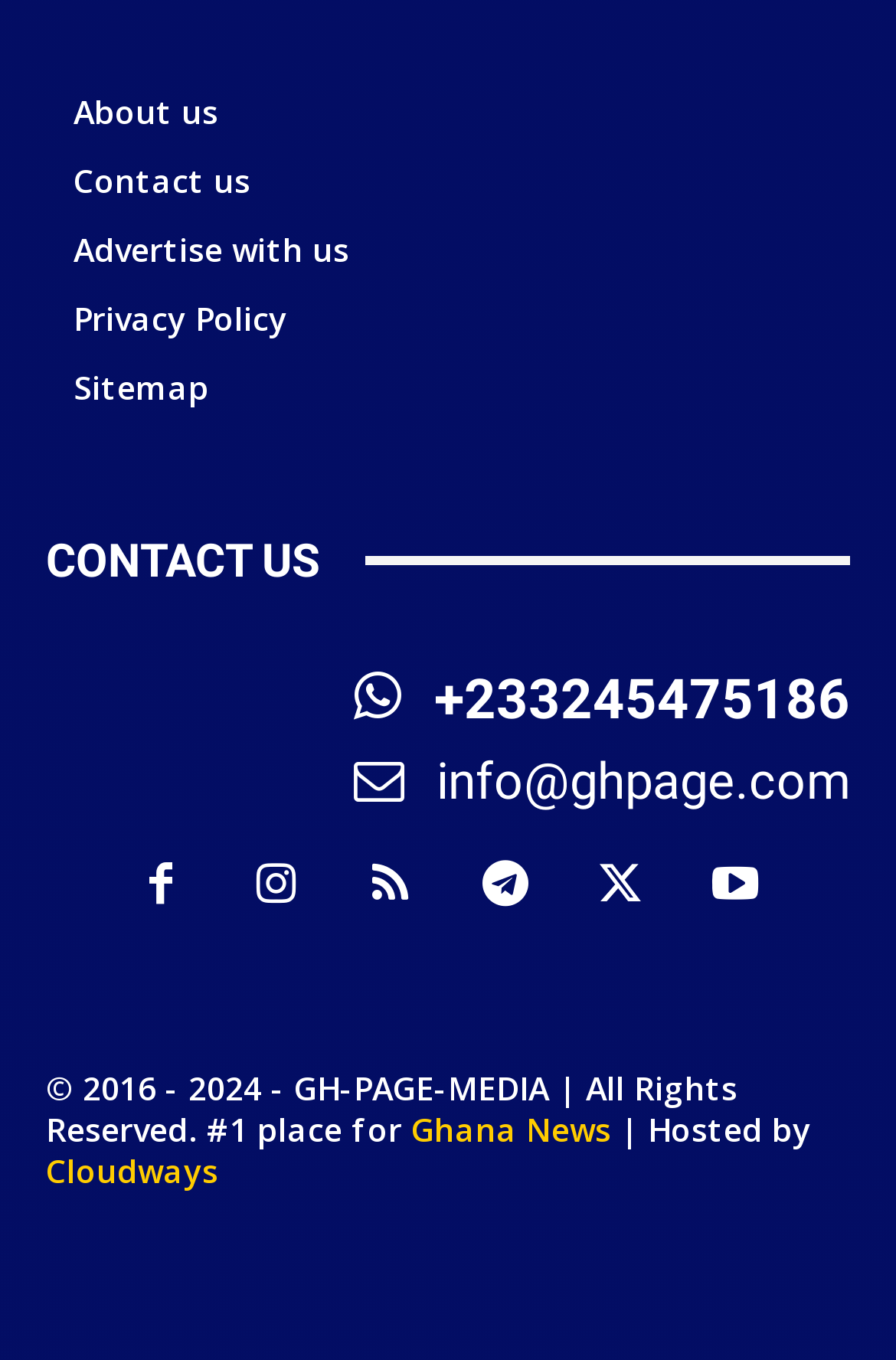Please find the bounding box coordinates for the clickable element needed to perform this instruction: "Contact us through phone number".

[0.395, 0.487, 0.949, 0.538]